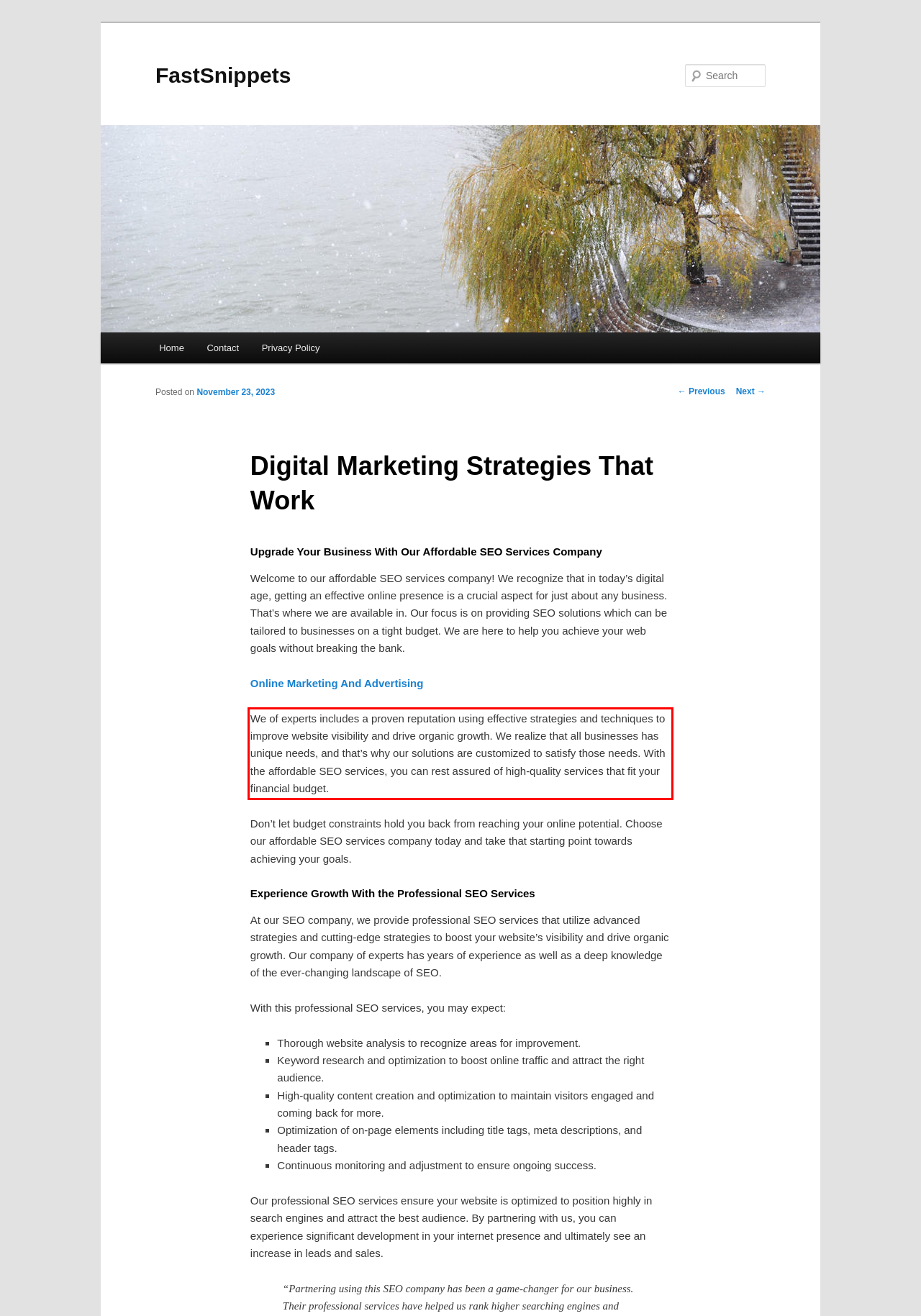Please take the screenshot of the webpage, find the red bounding box, and generate the text content that is within this red bounding box.

We of experts includes a proven reputation using effective strategies and techniques to improve website visibility and drive organic growth. We realize that all businesses has unique needs, and that’s why our solutions are customized to satisfy those needs. With the affordable SEO services, you can rest assured of high-quality services that fit your financial budget.